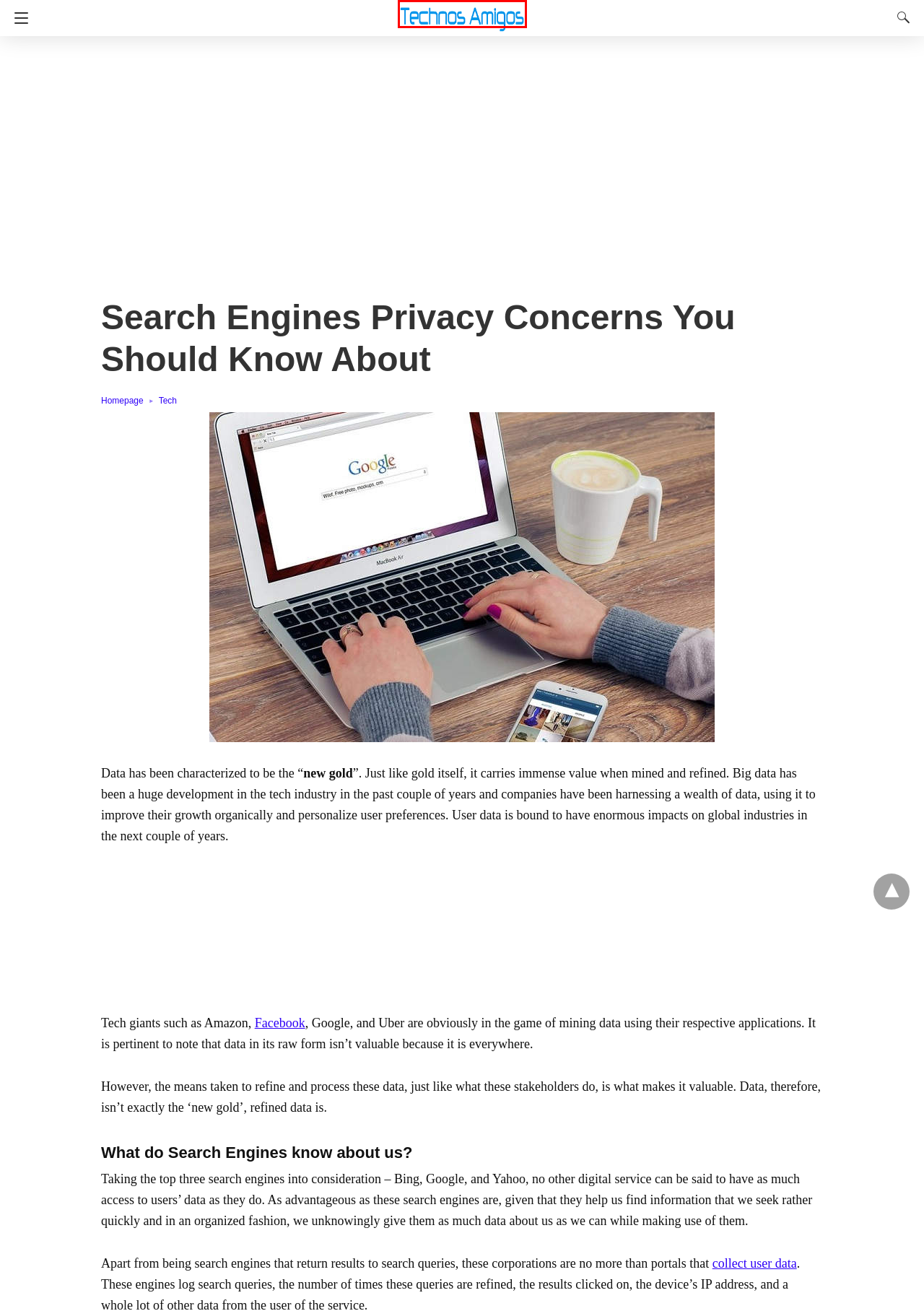Analyze the screenshot of a webpage that features a red rectangle bounding box. Pick the webpage description that best matches the new webpage you would see after clicking on the element within the red bounding box. Here are the candidates:
A. 3 Best FlipBoard Alternatives 2024 - Apps Better than Flipboard
B. Technos Amigos - Mobile Phone News, Reviews & Tech How to Guide
C. How to Download iMovie for Windows 10/8.1/8/7/XP & Mac - Tec Advices
D. New & Upcoming New Sony Xperia Phones 2024 - Latest
E. Privacy Policy
F. How Renting Electronics Can Be More Beneficial to You?
G. Facebook Account Locked Temporarily- Facebook Photo Verification - How to Unlock
H. APS Products Archive - Technos Amigos

B